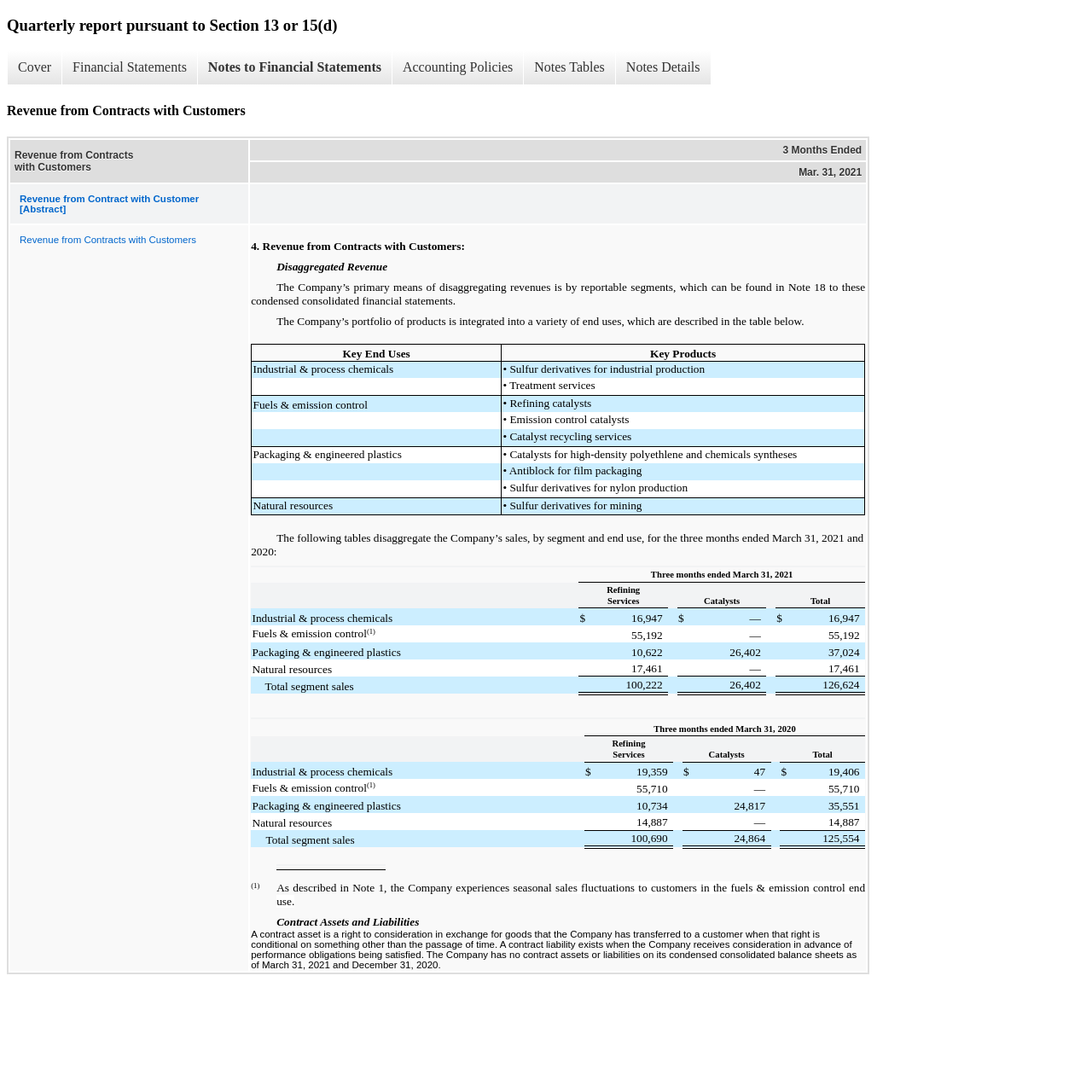Please find and report the bounding box coordinates of the element to click in order to perform the following action: "Click on 'Cover'". The coordinates should be expressed as four float numbers between 0 and 1, in the format [left, top, right, bottom].

[0.006, 0.046, 0.056, 0.078]